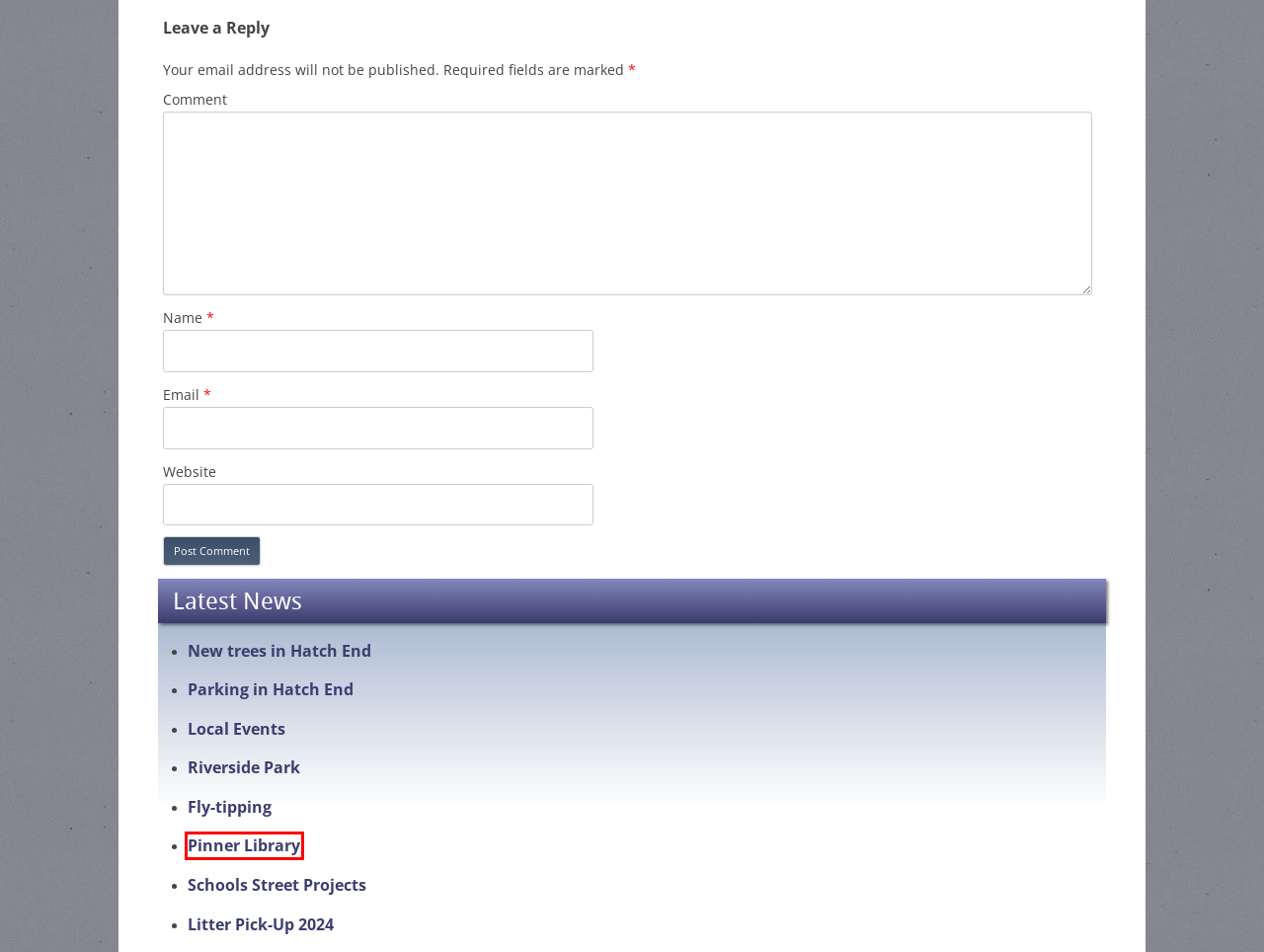A screenshot of a webpage is given, marked with a red bounding box around a UI element. Please select the most appropriate webpage description that fits the new page after clicking the highlighted element. Here are the candidates:
A. Riverside Park | Hatch End Association
B. Litter Pick-Up 2024 | Hatch End Association
C. Fly-tipping | Hatch End Association
D. New trees in Hatch End | Hatch End Association
E. Pinner Library | Hatch End Association
F. Safety and Security | Hatch End Association
G. Schools Street Projects | Hatch End Association
H. Parking in Hatch End | Hatch End Association

E